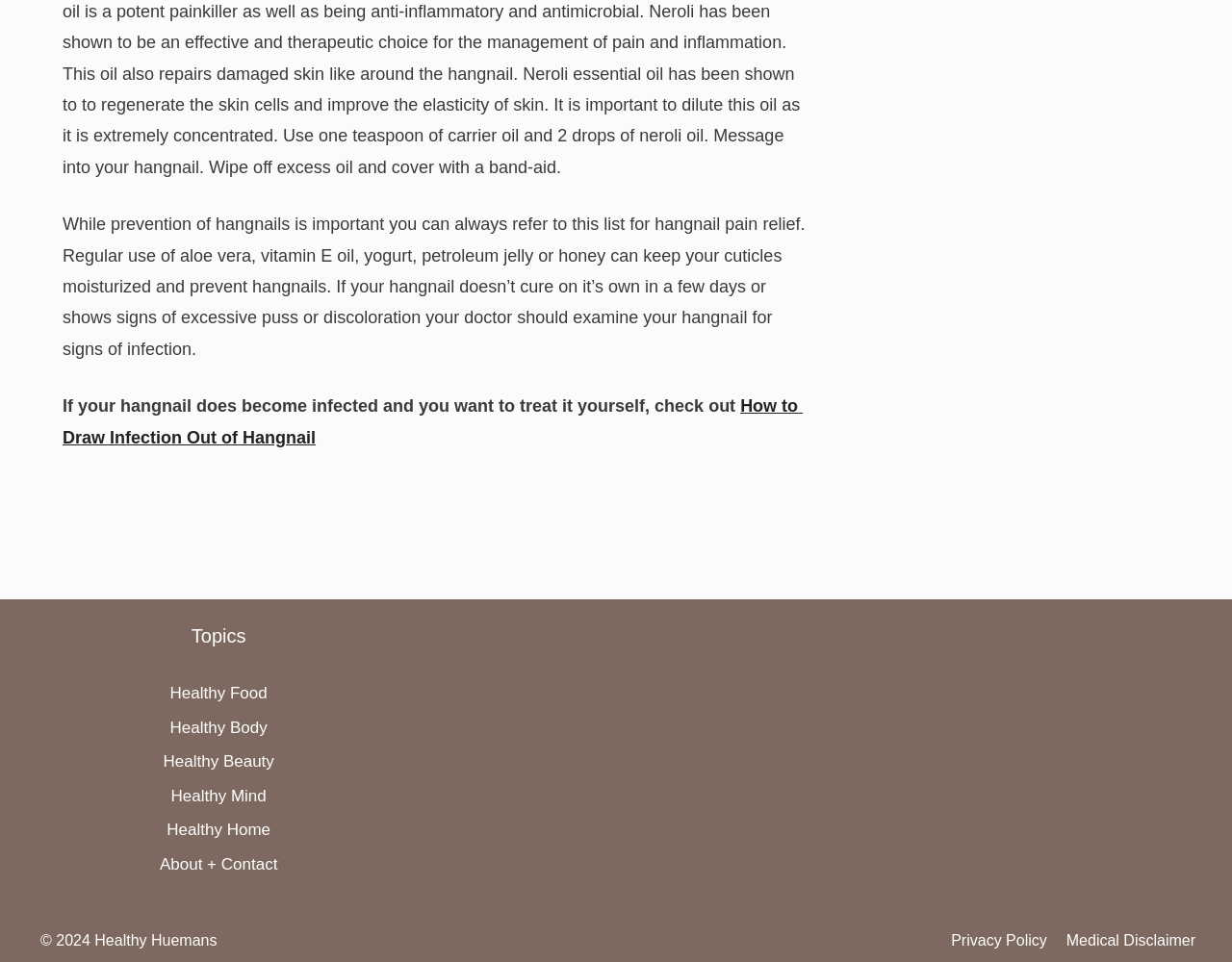Please provide a brief answer to the question using only one word or phrase: 
What should you do if your hangnail shows signs of infection?

See a doctor